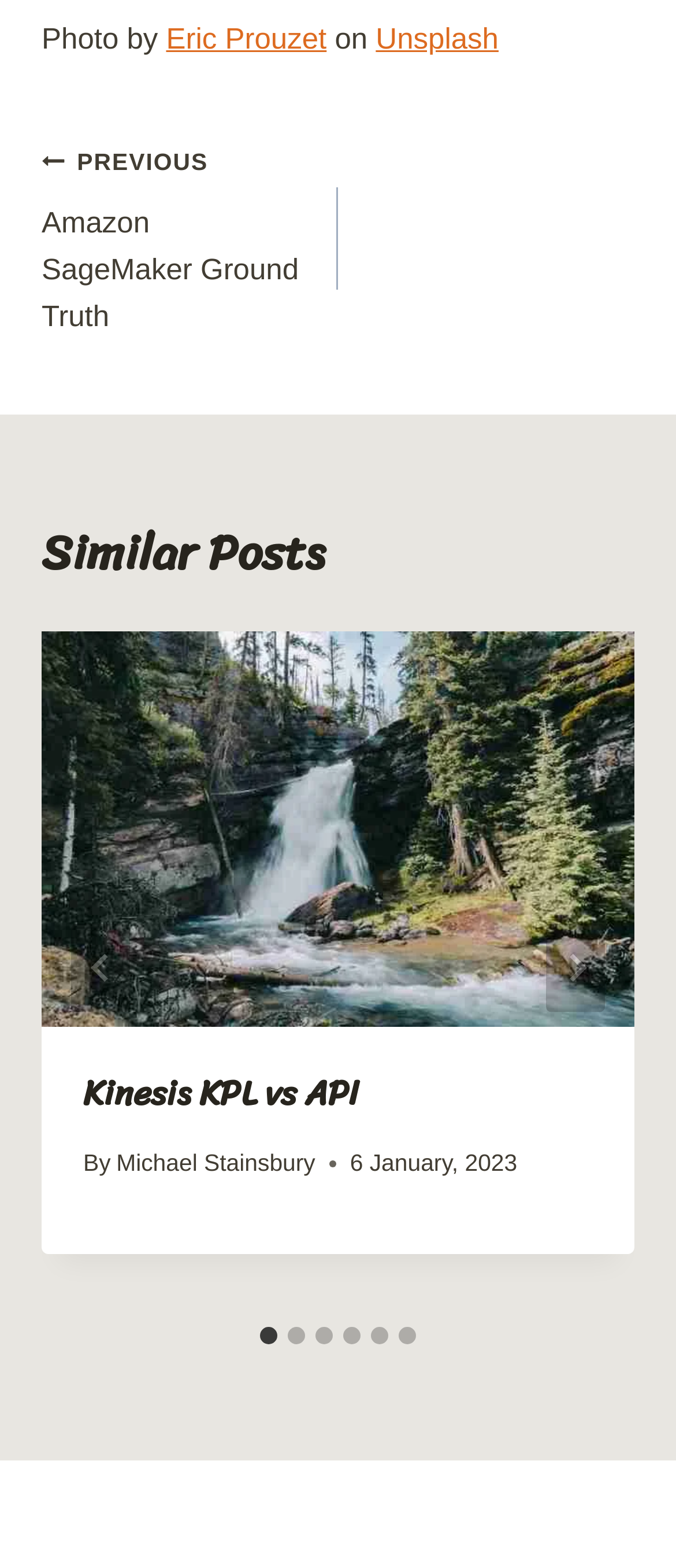How many slides are there in the current post?
Please answer the question with a single word or phrase, referencing the image.

6